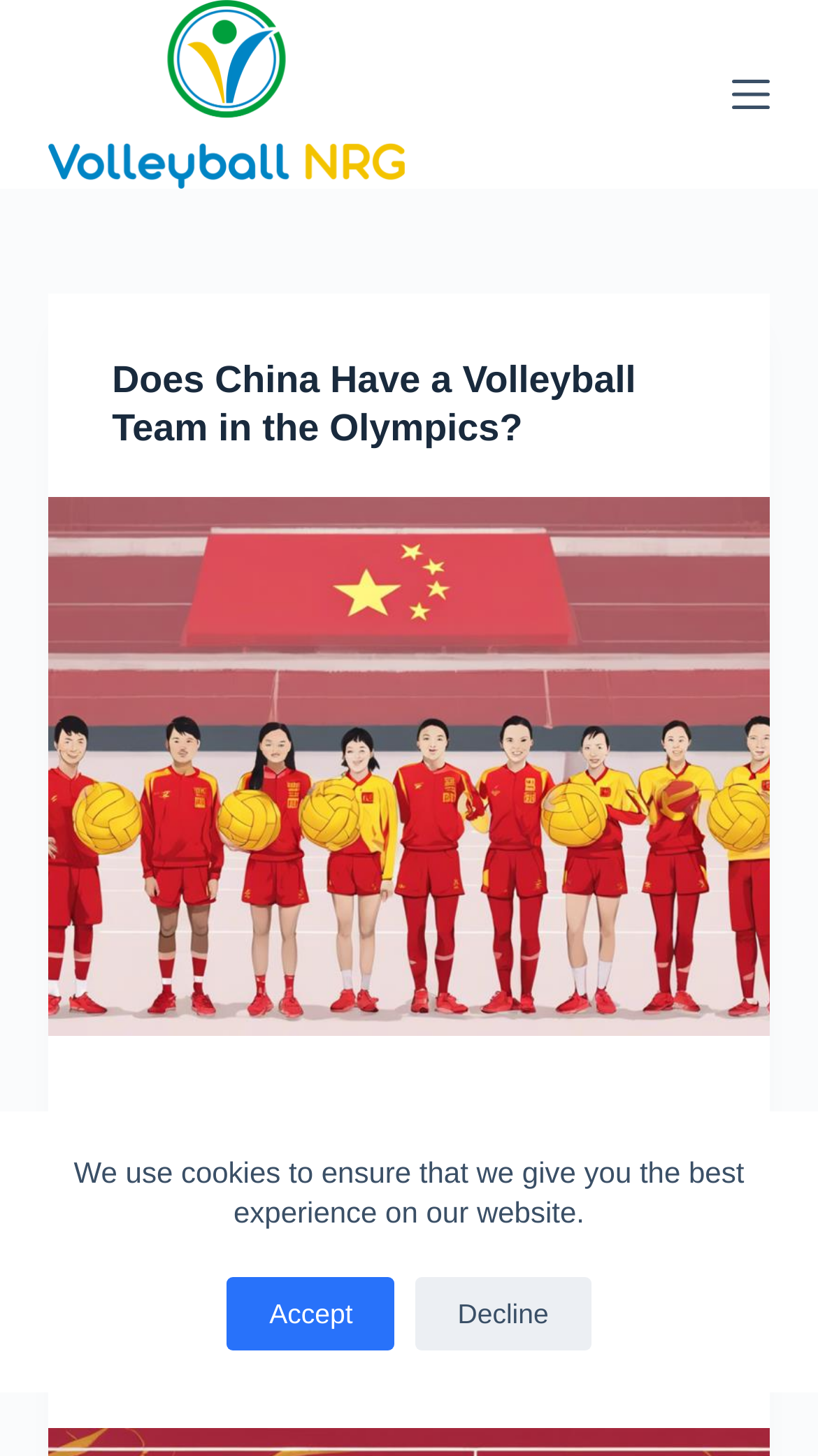What is the topic of the first heading?
Give a comprehensive and detailed explanation for the question.

The topic of the first heading is the China Olympic Volleyball Team because the text of the first heading is 'Does China Have a Volleyball Team in the Olympics?' which suggests that the heading is about the China Olympic Volleyball Team.